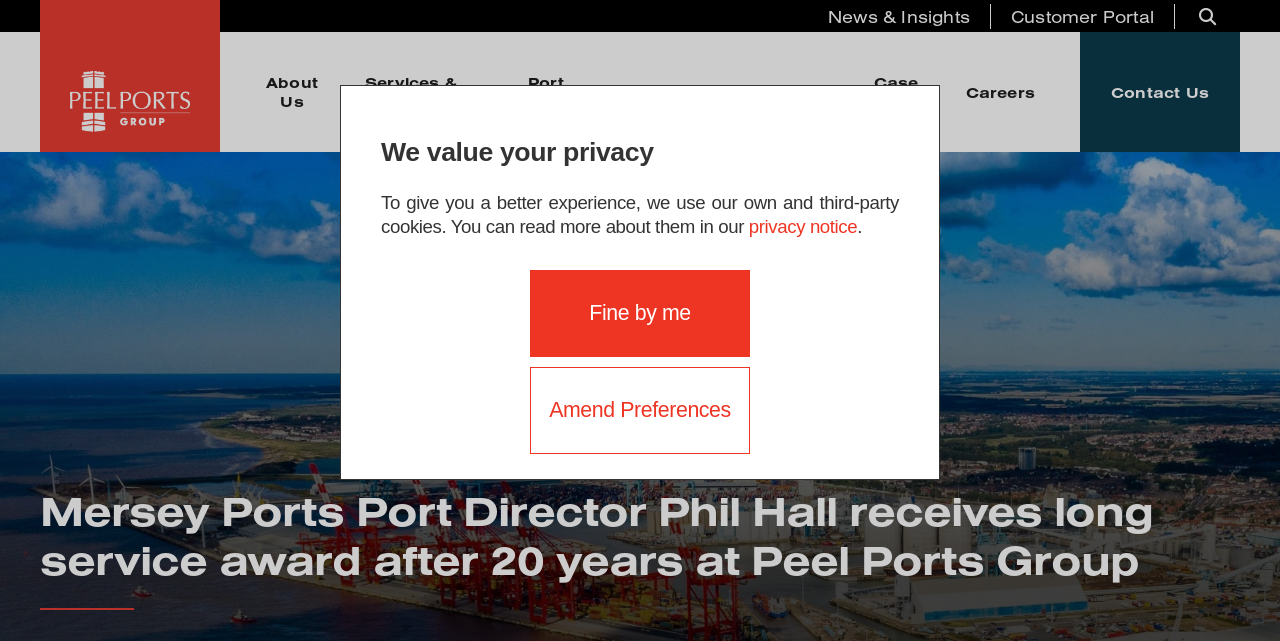How many links are there under the 'About Us' section?
Please provide a comprehensive and detailed answer to the question.

I counted the links under the 'About Us' section, which are 'Our People', 'Investment', 'Health and Safety', 'Extended Solutions', 'Suppliers', 'Leadership', and 'History'. There are 7 links in total.